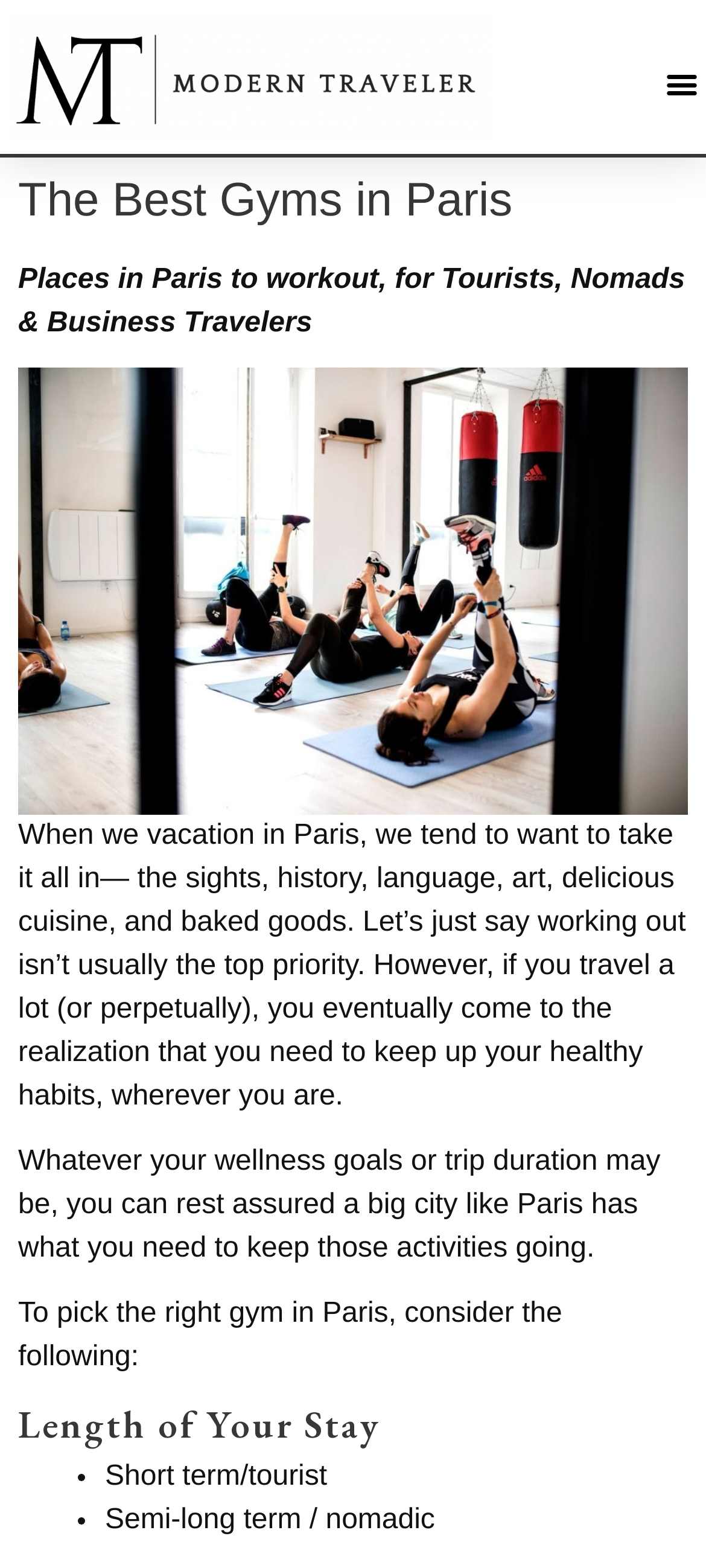Carefully examine the image and provide an in-depth answer to the question: What type of gyms are mentioned in the webpage?

The webpage mentions that it found the best gyms in Paris with day passes and non-commitment month options, implying that these types of gyms are suitable for travelers who need flexibility in their workout routine.